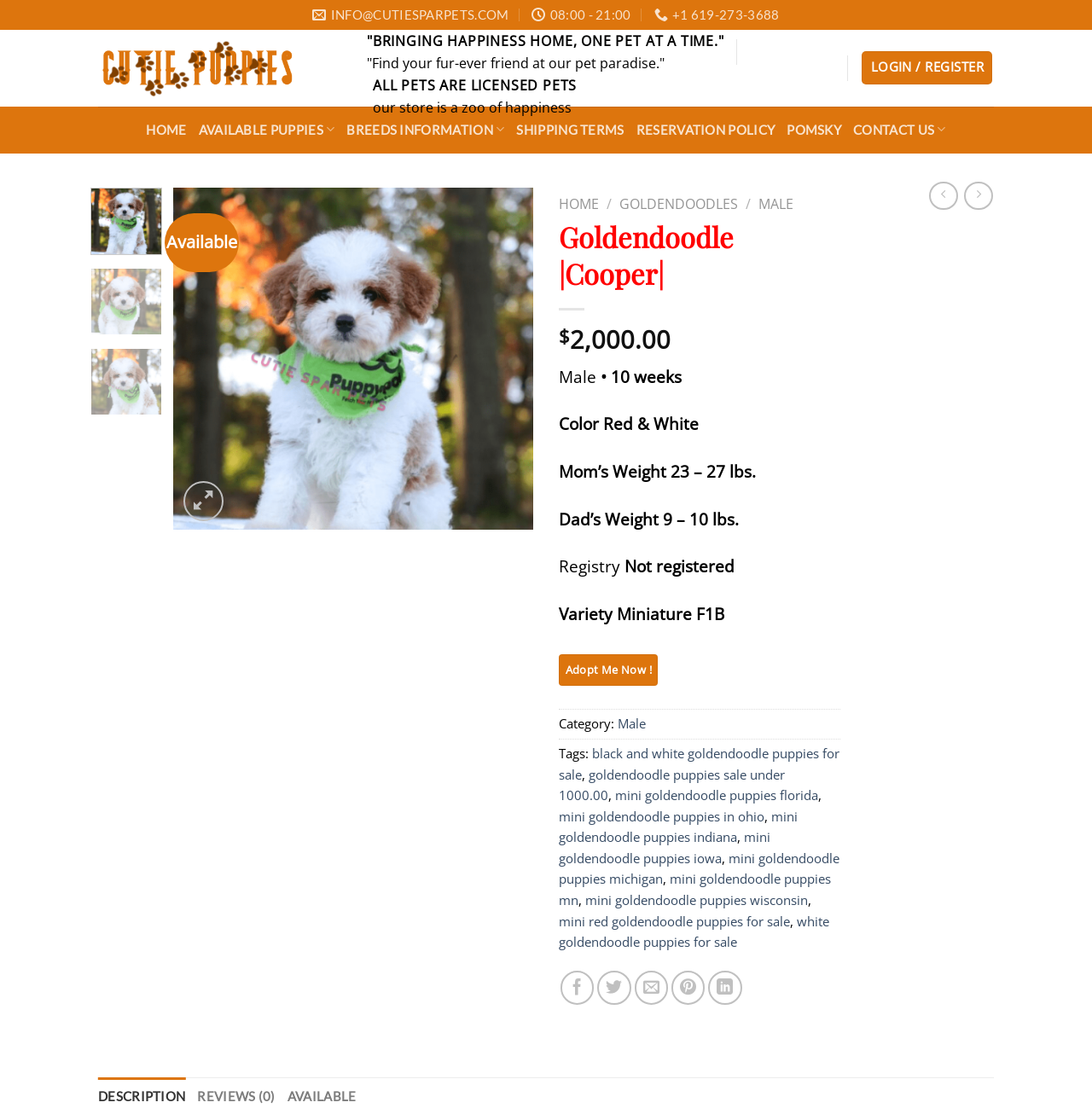Explain the features and main sections of the webpage comprehensively.

This webpage is about black and white Goldendoodle puppies for sale. At the top, there is a header section with the website's logo, "Cuties Par Pets", and a navigation menu with links to "HOME", "AVAILABLE PUPPIES", "BREEDS INFORMATION", "SHIPPING TERMS", "RESERVATION POLICY", and "CONTACT US". Below the header, there is a section with the website's slogan, "BRINGING HAPPINESS HOME, ONE PET AT A TIME", and a brief description, "Find your fur-ever friend at our pet paradise".

On the left side, there is a sidebar with a list of links to different breeds, including "POMSKY", and a "LOGIN / REGISTER" button. Below the sidebar, there is a section showcasing available puppies, with a heading "Goldendoodle |Cooper|" and details about the puppy, including its price, age, color, and parents' weights. There is also a "Adopt Me Now!" button.

In the main content area, there are multiple sections with links to different categories, including "Male" and "Tags", and a list of related keywords, such as "black and white goldendoodle puppies for sale", "goldendoodle puppies sale under 1000.00", and "mini goldendoodle puppies florida". There are also social media links and a contact information section with an email address and phone number.

Throughout the page, there are several images of puppies, including a large image of a black and white Goldendoodle puppy at the top. The overall layout is organized, with clear headings and concise text, making it easy to navigate and find information about the available puppies.